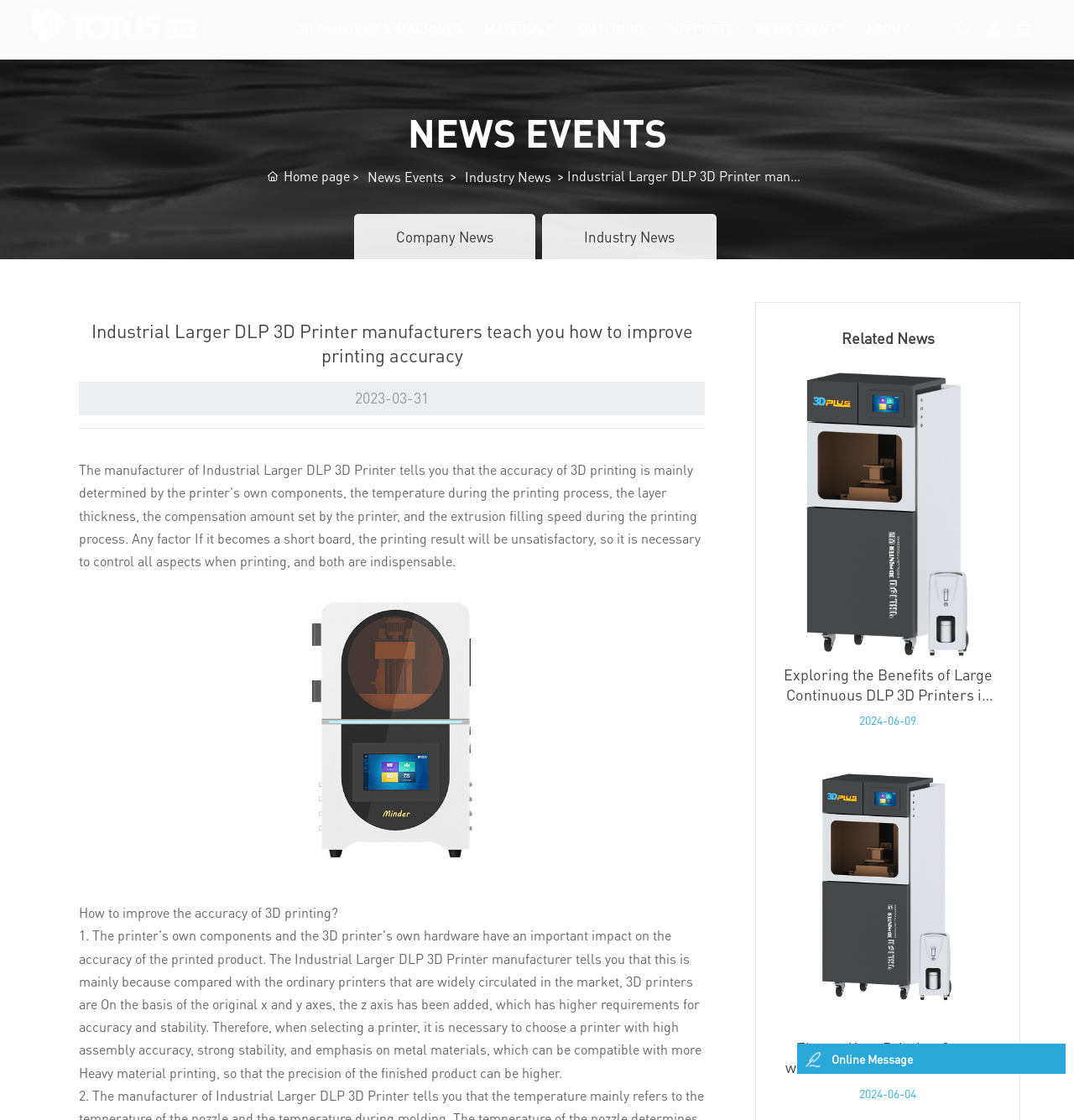Describe every aspect of the webpage comprehensively.

The webpage is about Jiangsu Totus Technology Co., Ltd., a company that focuses on DLP and LCD 3D printers and resin materials. At the top, there are multiple navigation links, including "3D PRINTERS & MACHINES", "MATERIALS", "SOLUTIONS", "SUPPORTS", "NEWS EVENTS", and "ABOUT". 

Below the navigation links, there is a section with multiple headings and links, possibly a list of news articles or blog posts. Each heading is accompanied by a link, and some of them have a corresponding image. 

On the left side, there is a section with links to "Home page", "News Events", "Industry News", and "Company News". There is also an image above these links. 

In the main content area, there is a heading that reads "Industrial Larger DLP 3D Printer manufacturers teach you how to improve printing accuracy". Below this heading, there is a date "2023-03-31" and a horizontal separator line. 

Further down, there is an image with a description "good price and quality Industrial Larger DLP 3D Printer price(s)". Below the image, there is a paragraph of text that asks "How to improve the accuracy of 3D printing?". 

On the right side, there is a section with the title "Related News". Below this title, there are multiple links to news articles, each with a corresponding image and date.